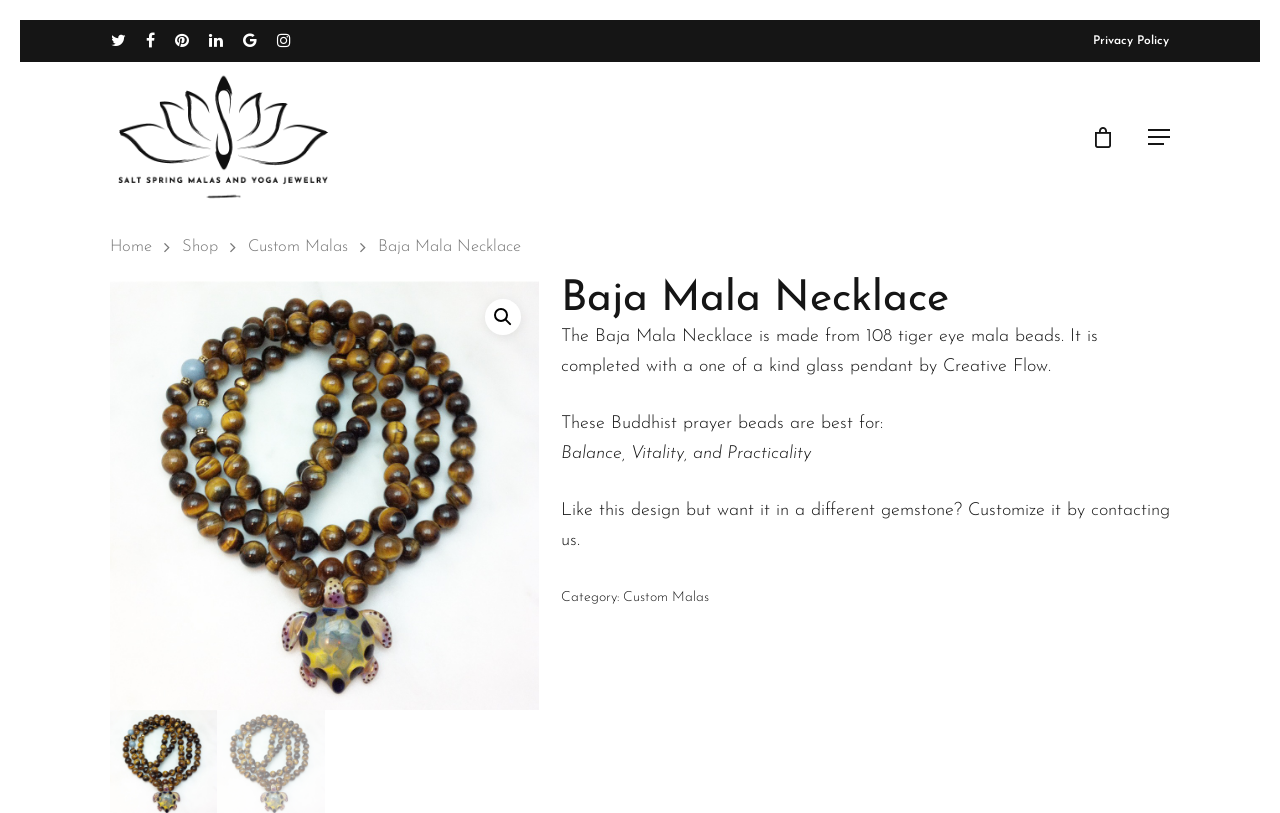Please determine the bounding box coordinates of the section I need to click to accomplish this instruction: "Learn about Erika".

None